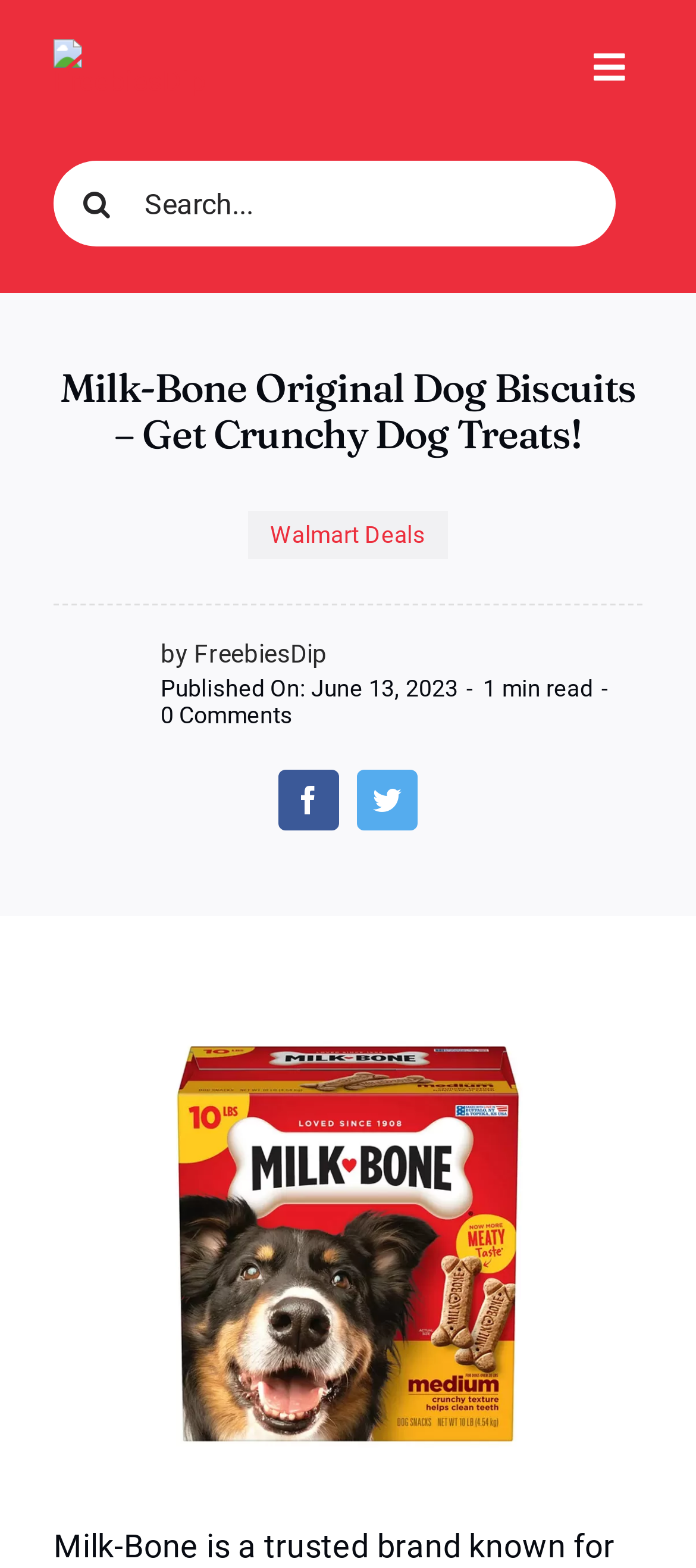Give a one-word or phrase response to the following question: What is the purpose of the search box?

To search for content